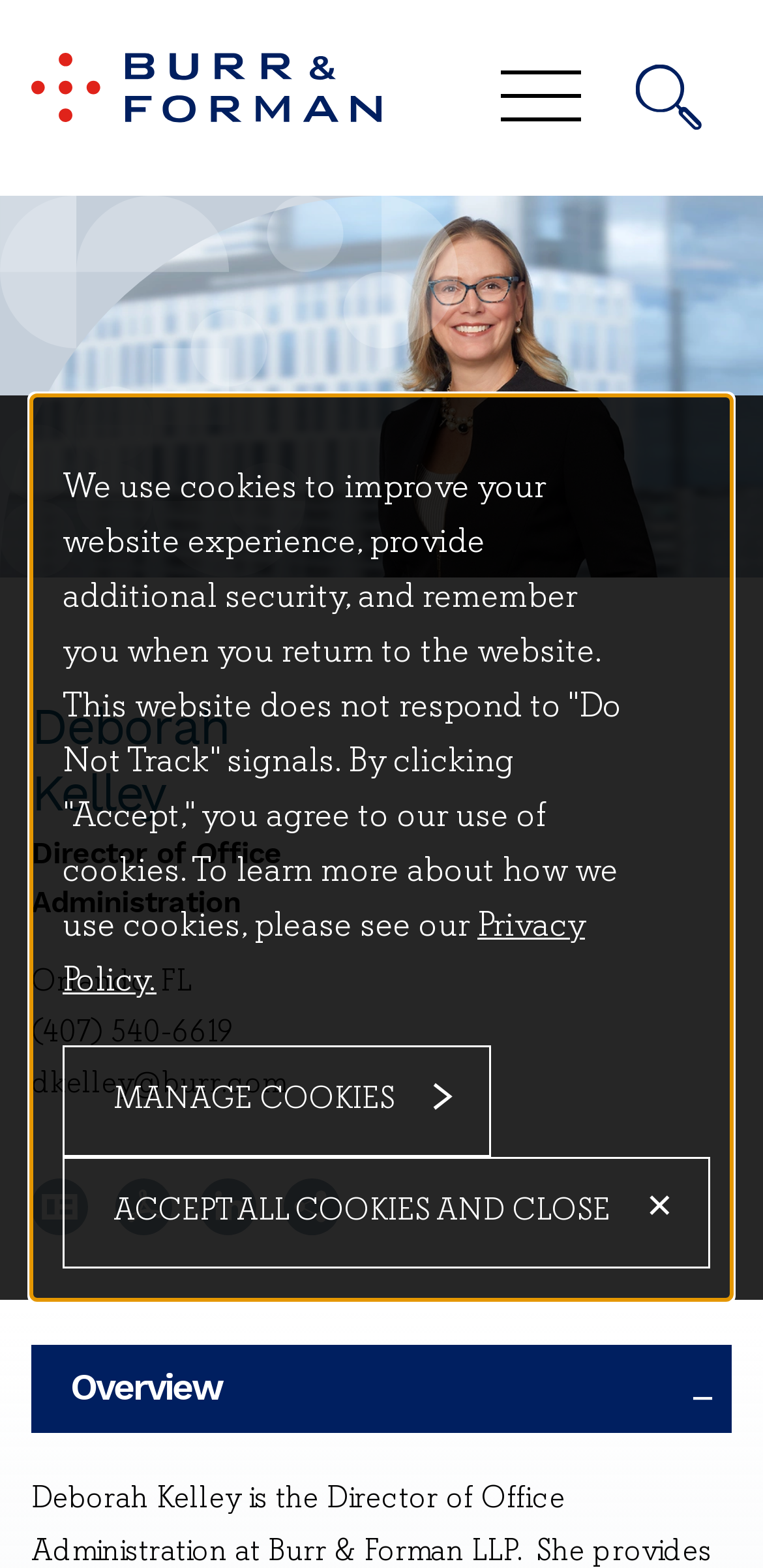Provide a comprehensive caption for the webpage.

This webpage is about Deborah Kelley, a Director of Office Administration at Burr & Forman LLP. At the top left, there is a logo of Burr & Forman LLP, which is an image linked to the company's website. Next to the logo, there is a link to the main content of the page. 

On the top right, there are several links and buttons, including a main menu, a search button with a magnifying glass icon, and a button to open the main navigation menu. 

Below the top section, there is a large image of Deborah Kelley, taking up the full width of the page. Underneath the image, there is a heading with her name, followed by her title and location, Orlando, FL. Her contact information, including phone number and email, is listed below. 

There are also links to her vCard, a PDF, and her LinkedIn profile, each accompanied by a small icon. A share button with a corresponding icon is also present. 

Further down the page, there is a heading that says "Overview -", but the content of the overview is not immediately visible. 

At the bottom of the page, there is a cookie policy alert dialog with a message about the use of cookies on the website. The dialog has buttons to manage cookies or accept all cookies and close the dialog.